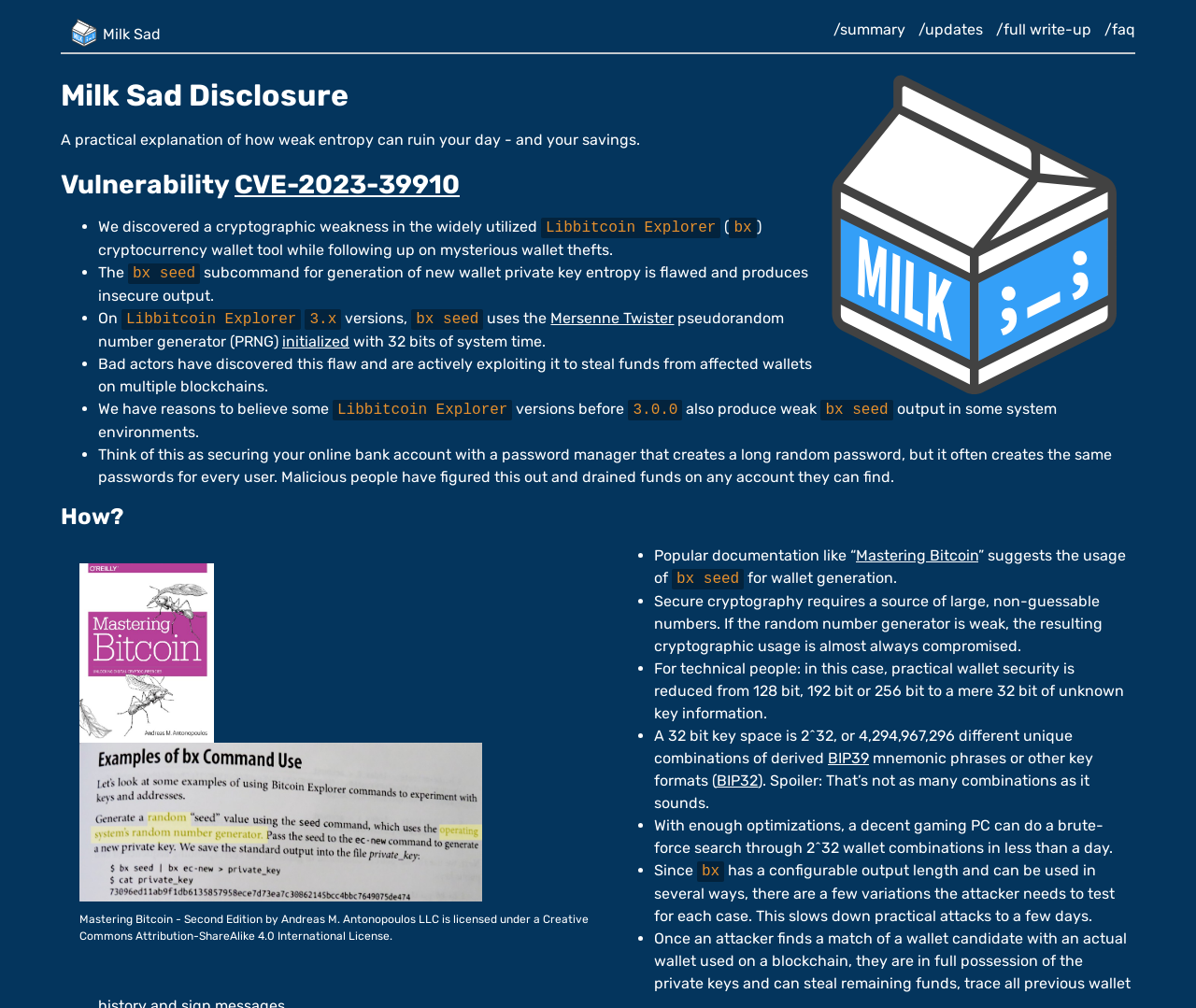Point out the bounding box coordinates of the section to click in order to follow this instruction: "Click on the 'Milk Sad' link".

[0.059, 0.019, 0.134, 0.046]